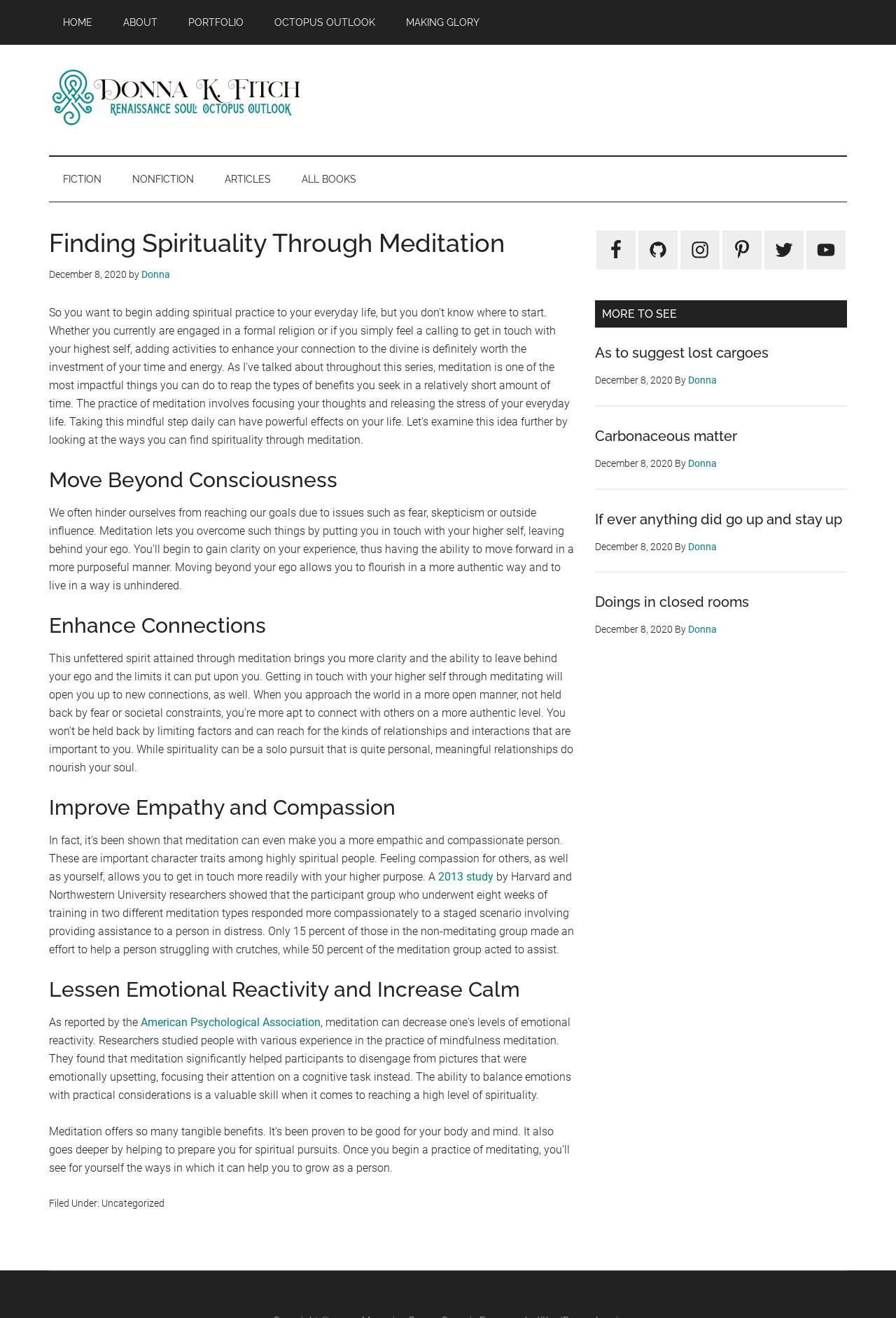Predict the bounding box coordinates of the UI element that matches this description: "Doings in closed rooms". The coordinates should be in the format [left, top, right, bottom] with each value between 0 and 1.

[0.664, 0.451, 0.836, 0.463]